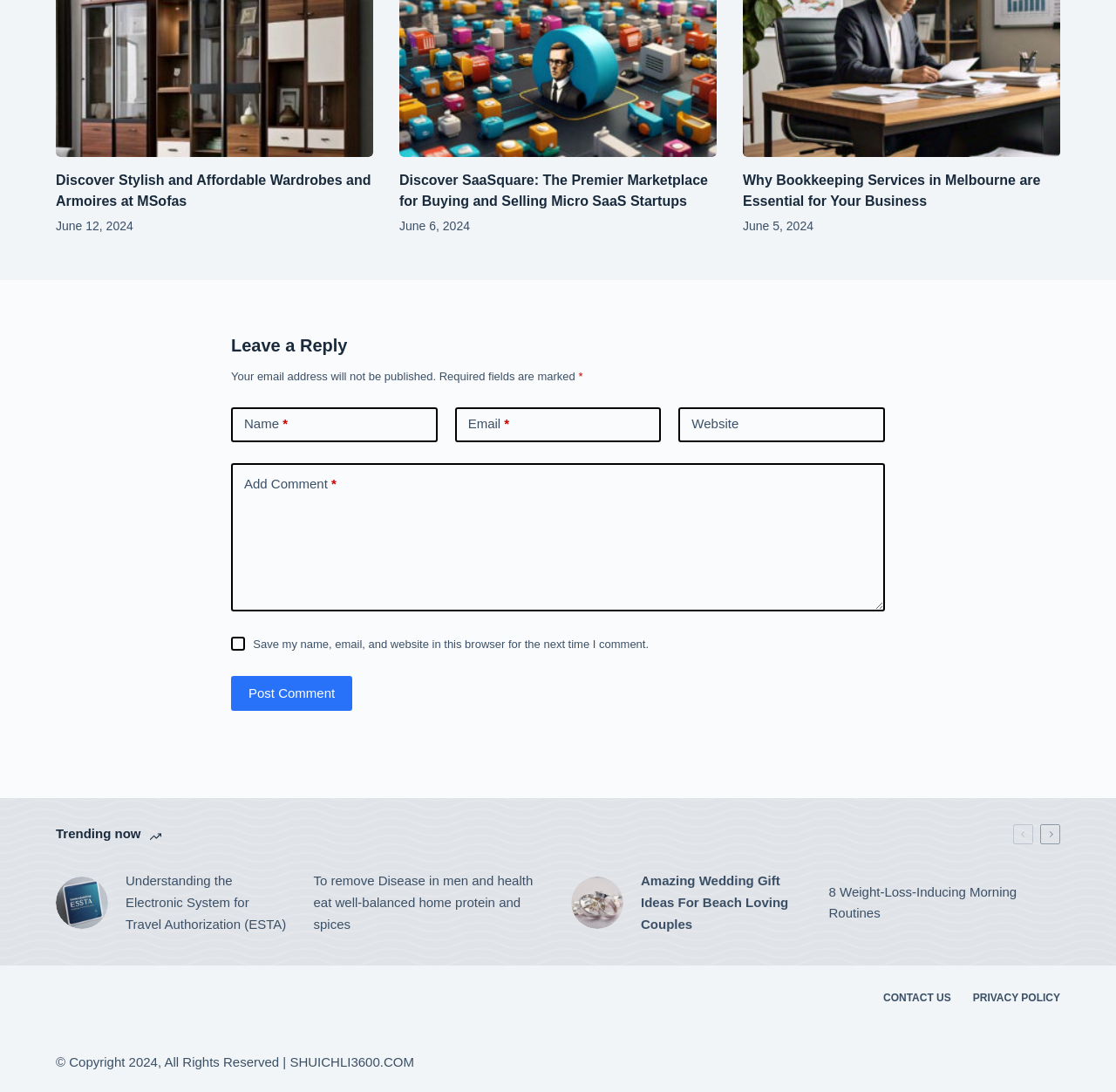Please identify the bounding box coordinates of the element's region that needs to be clicked to fulfill the following instruction: "check contact information". The bounding box coordinates should consist of four float numbers between 0 and 1, i.e., [left, top, right, bottom].

None